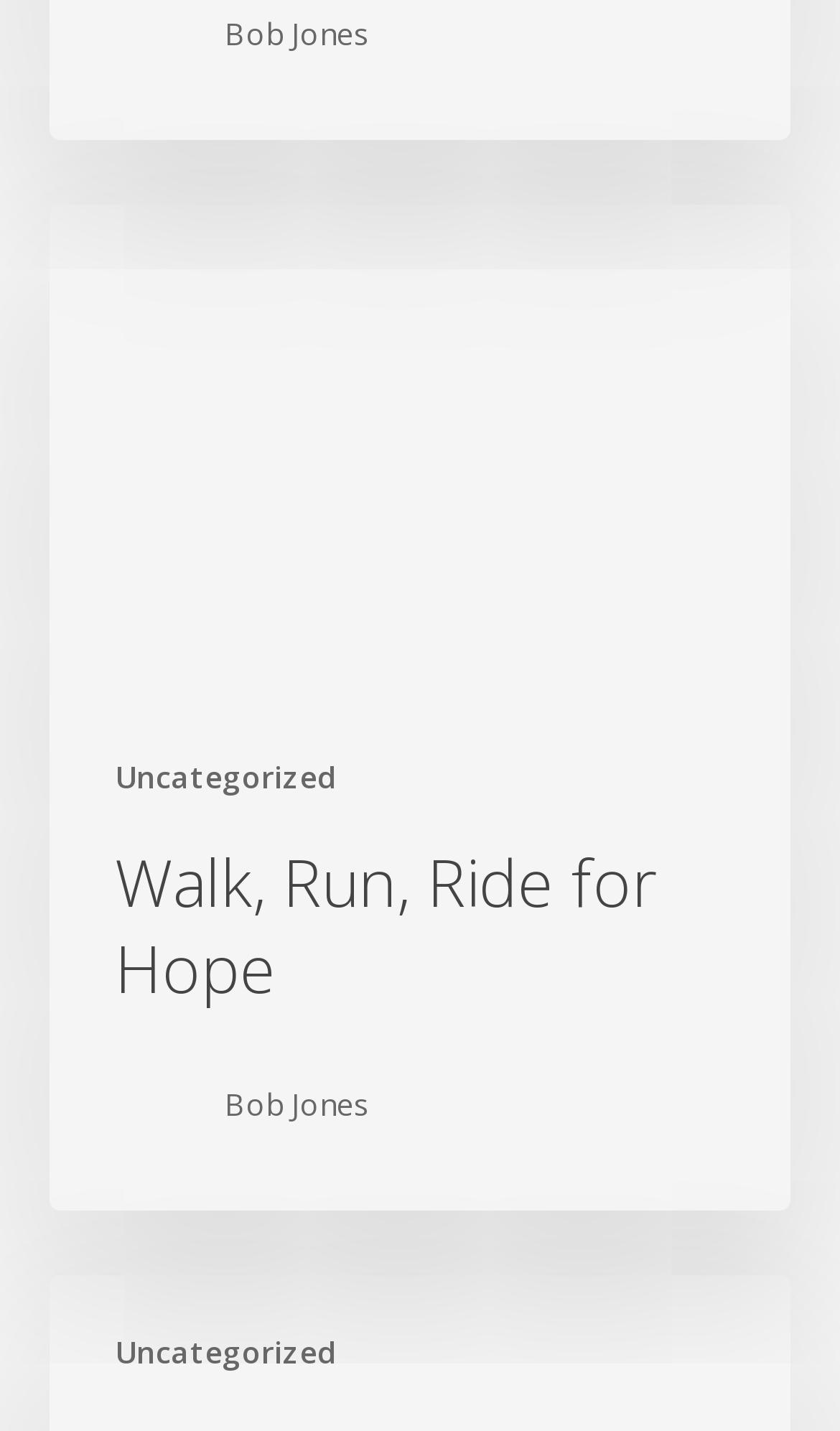Is the person in the image related to the event?
Relying on the image, give a concise answer in one word or a brief phrase.

Yes